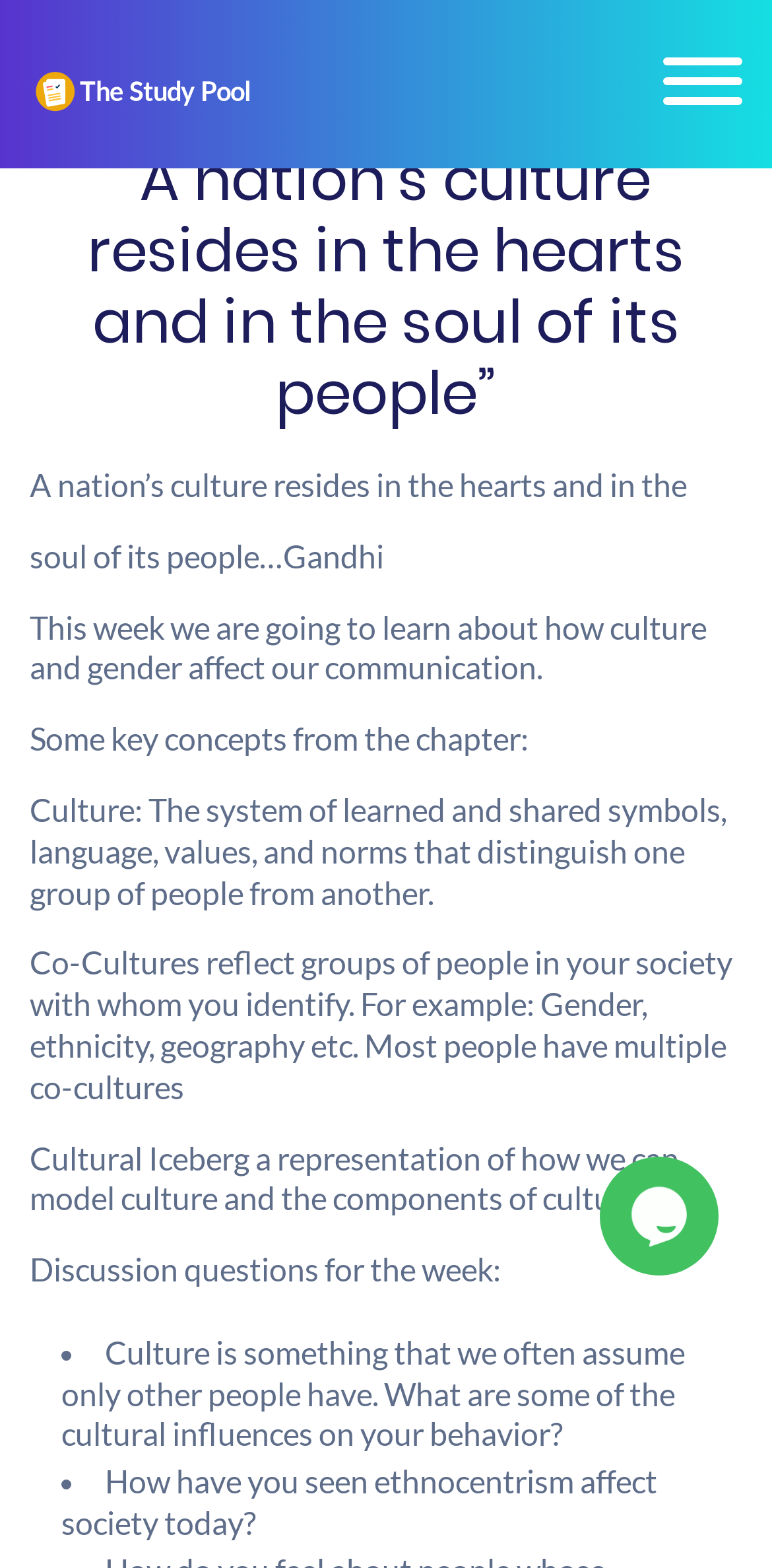Using the provided description aria-label="Toggle navigation", find the bounding box coordinates for the UI element. Provide the coordinates in (top-left x, top-left y, bottom-right x, bottom-right y) format, ensuring all values are between 0 and 1.

[0.859, 0.033, 0.962, 0.071]